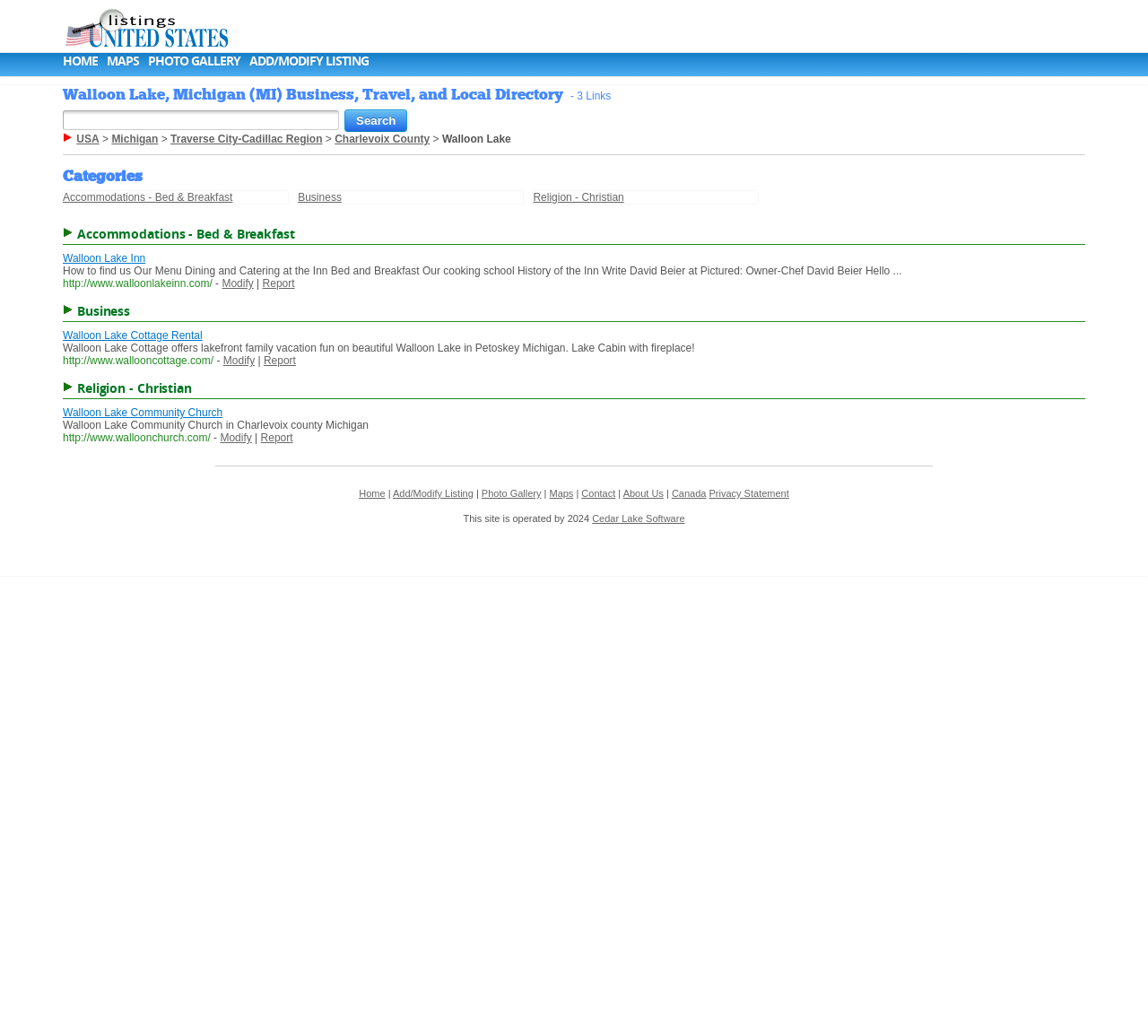How many links are there in the footer section?
Using the visual information, reply with a single word or short phrase.

9